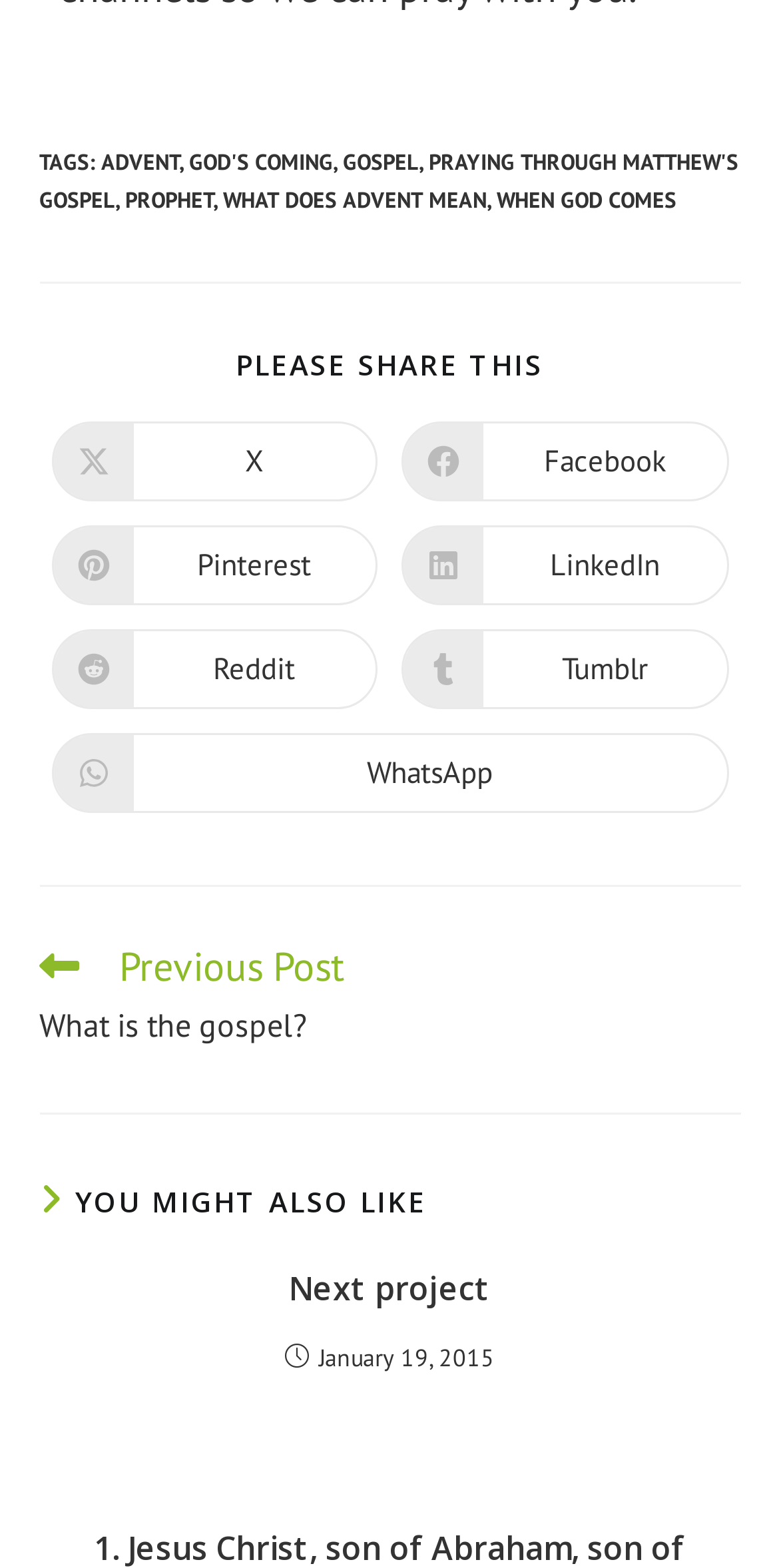Can you specify the bounding box coordinates for the region that should be clicked to fulfill this instruction: "Go to the previous post 'What is the gospel?'".

[0.05, 0.603, 0.95, 0.672]